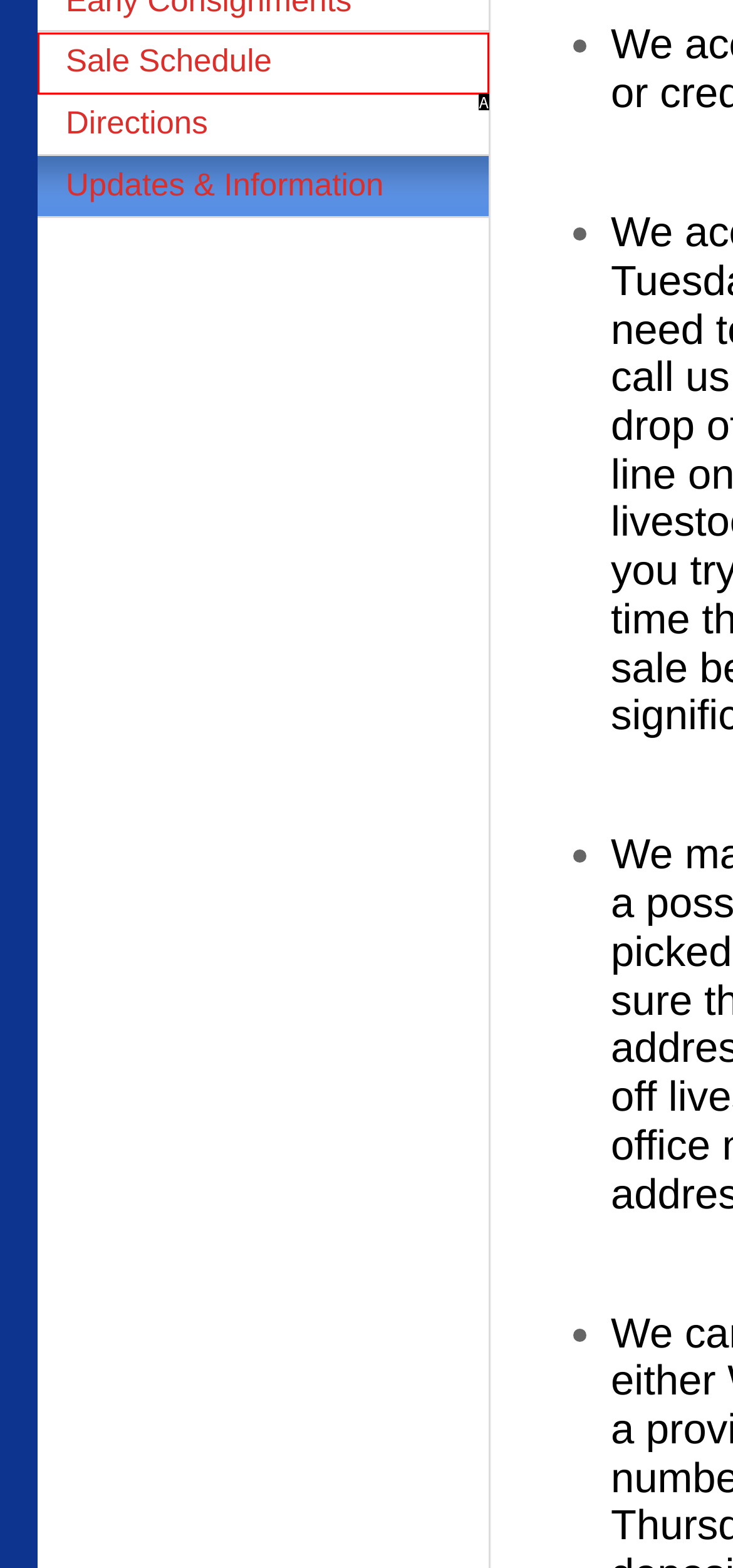Find the UI element described as: Sale Schedule
Reply with the letter of the appropriate option.

A